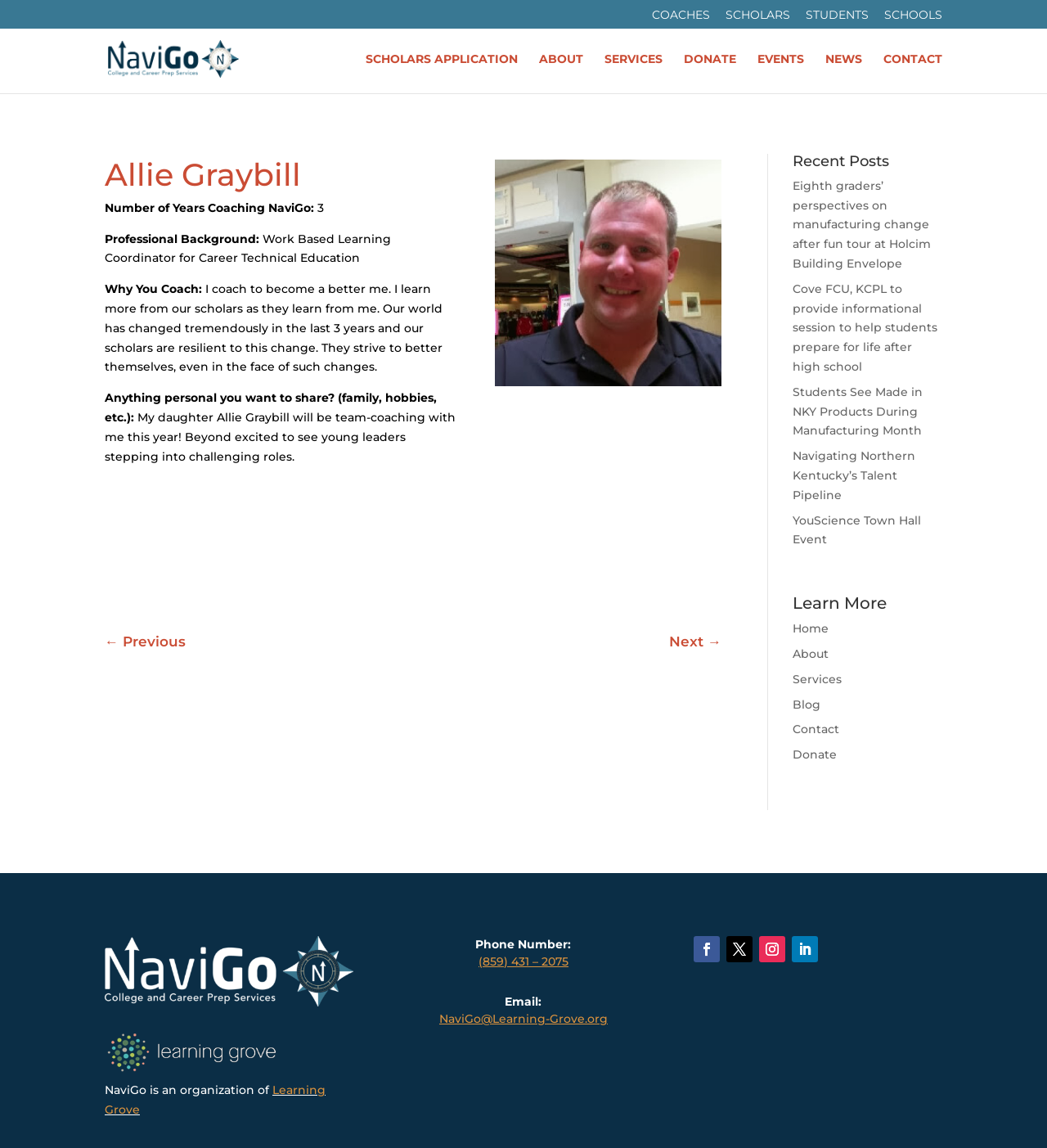Based on the element description "BC Gov", predict the bounding box coordinates of the UI element.

None